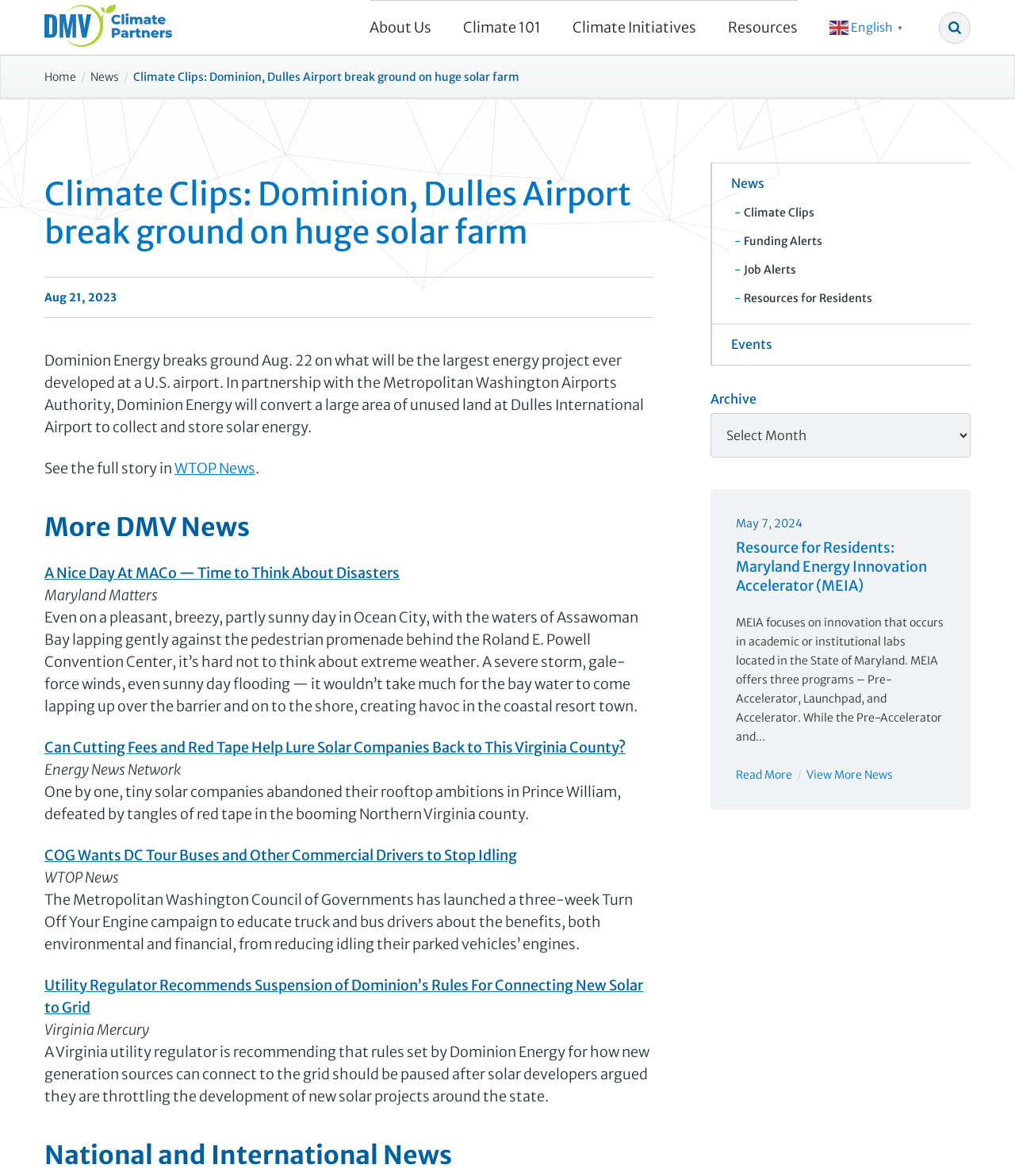Please identify the bounding box coordinates of the element's region that I should click in order to complete the following instruction: "Visit the College page". The bounding box coordinates consist of four float numbers between 0 and 1, i.e., [left, top, right, bottom].

None